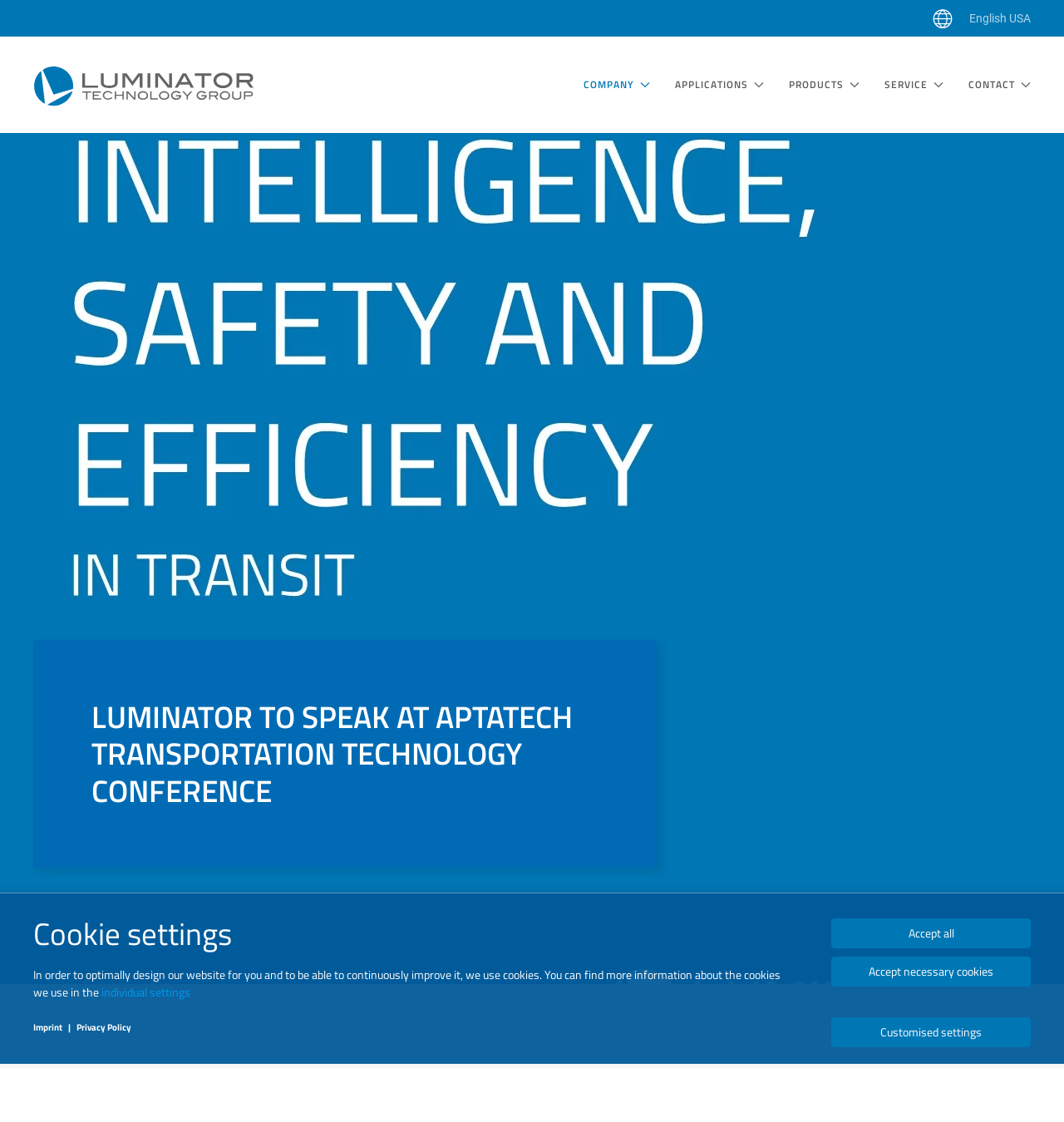Kindly determine the bounding box coordinates of the area that needs to be clicked to fulfill this instruction: "View company information".

[0.548, 0.053, 0.611, 0.098]